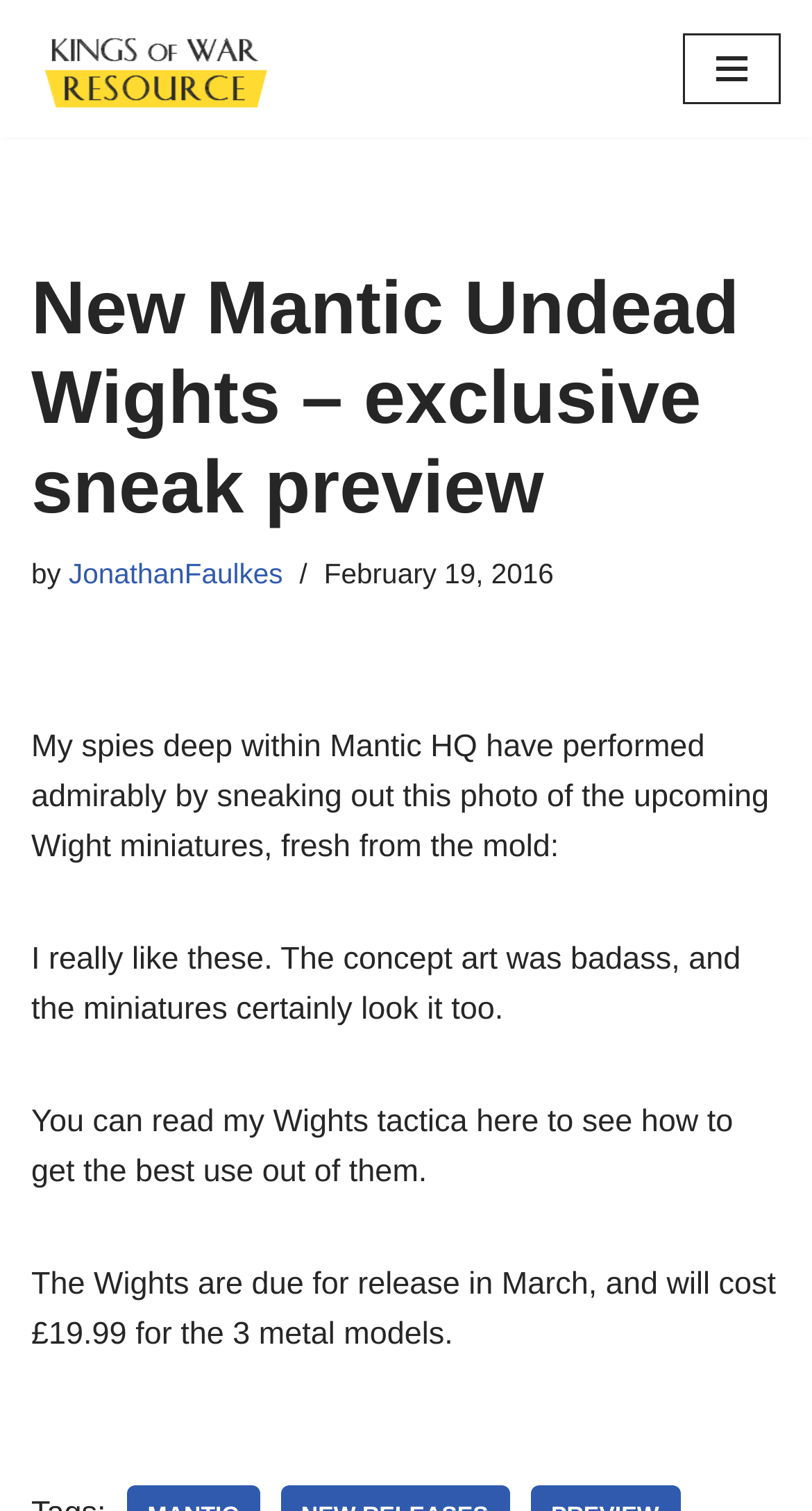Using the webpage screenshot and the element description Skip to content, determine the bounding box coordinates. Specify the coordinates in the format (top-left x, top-left y, bottom-right x, bottom-right y) with values ranging from 0 to 1.

[0.0, 0.044, 0.077, 0.072]